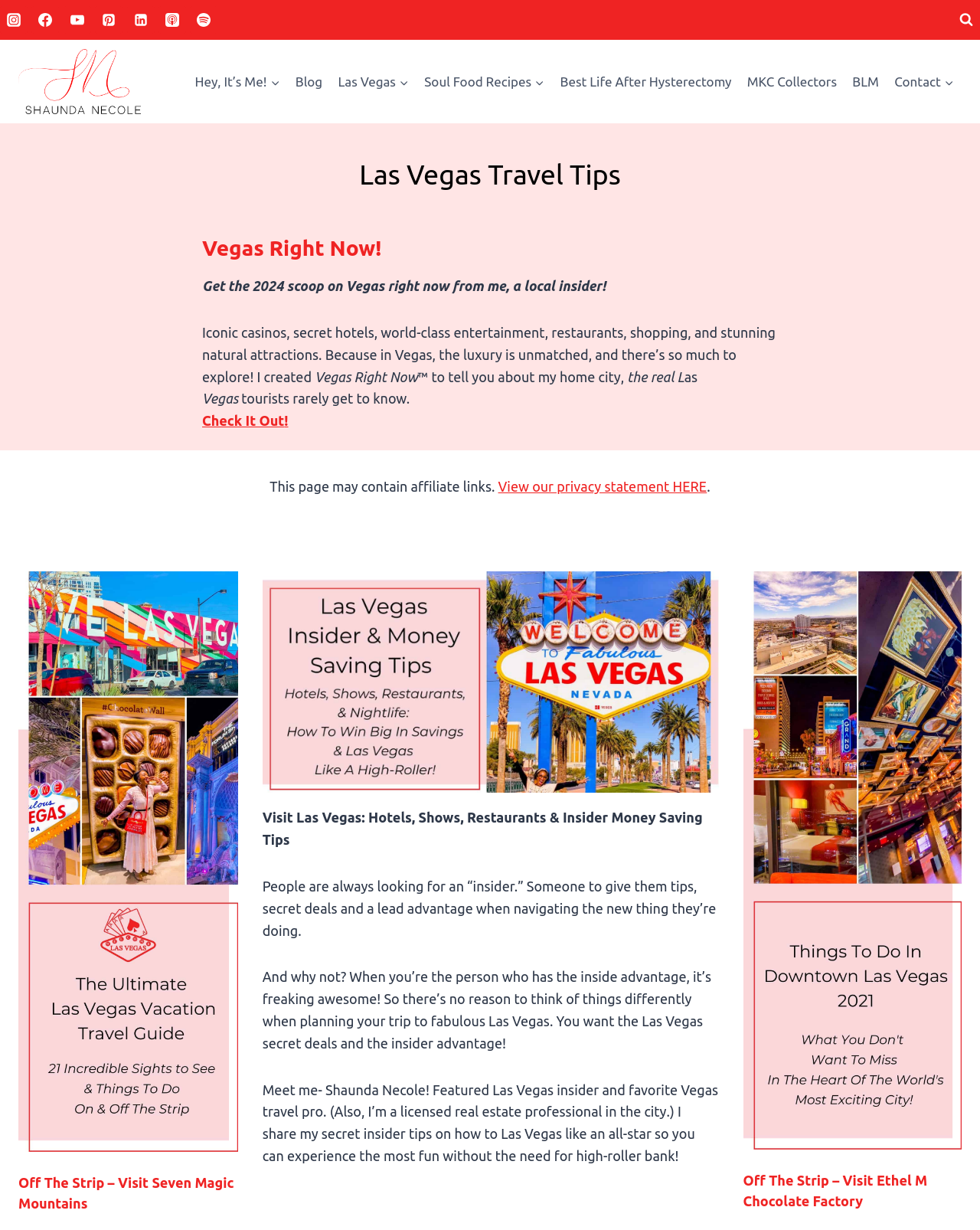What type of attractions are mentioned on the webpage?
Please provide a single word or phrase in response based on the screenshot.

Casinos, hotels, shows, restaurants